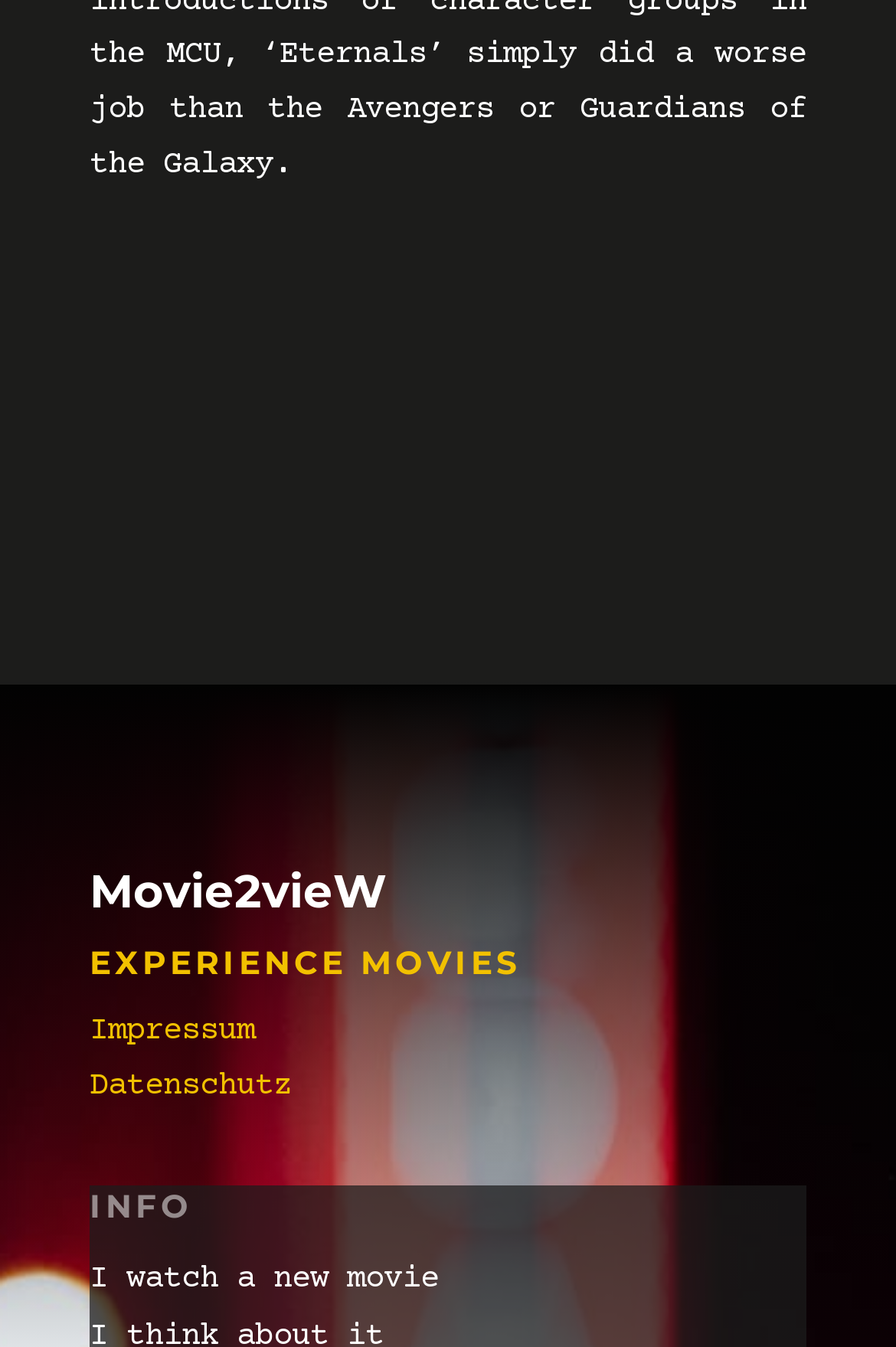What is the purpose of the website?
Using the details from the image, give an elaborate explanation to answer the question.

I inferred the purpose of the website by analyzing the heading element with the text 'EXPERIENCE MOVIES' which suggests that the website is related to watching or experiencing movies.